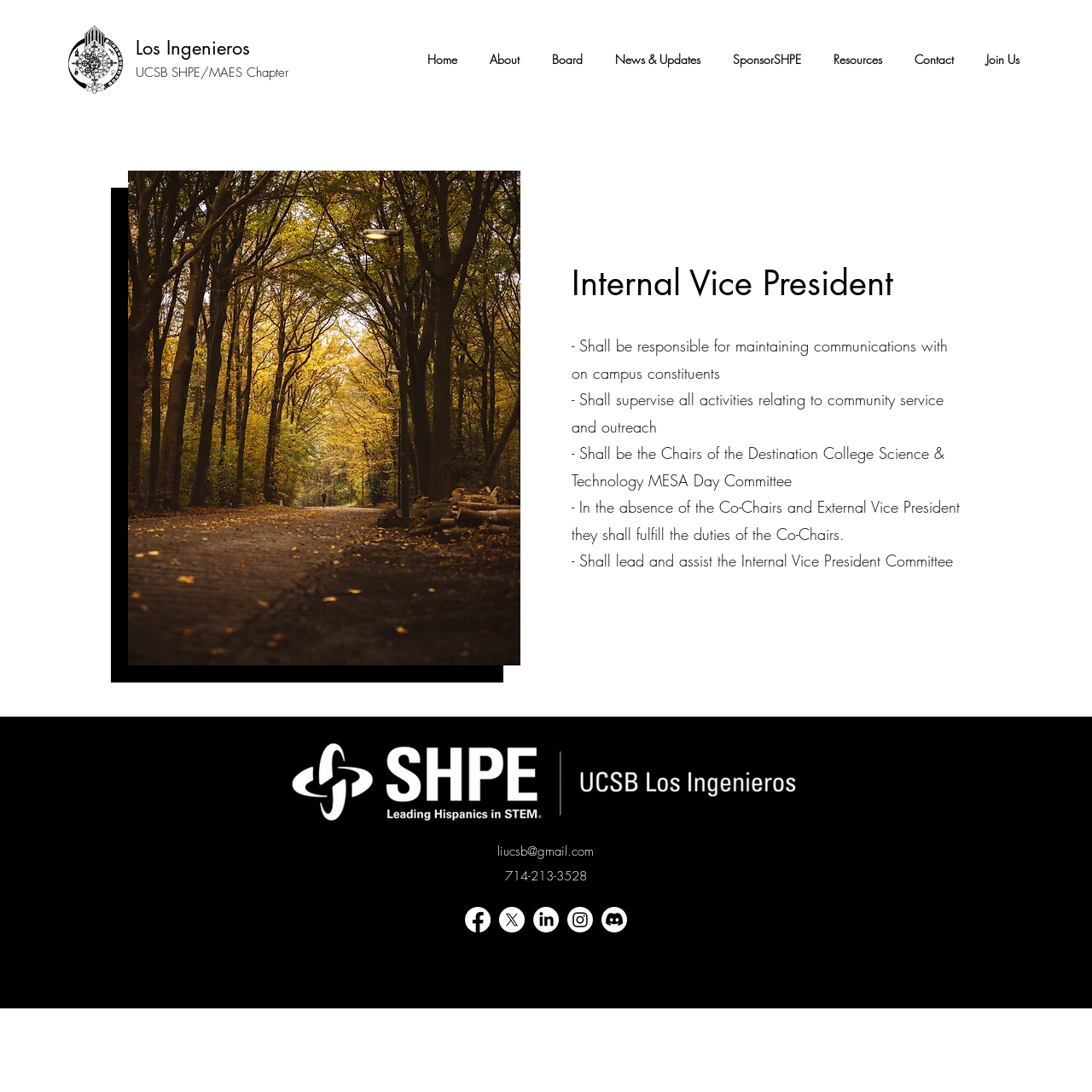What is the contact email address?
Observe the image and answer the question with a one-word or short phrase response.

liucsb@gmail.com